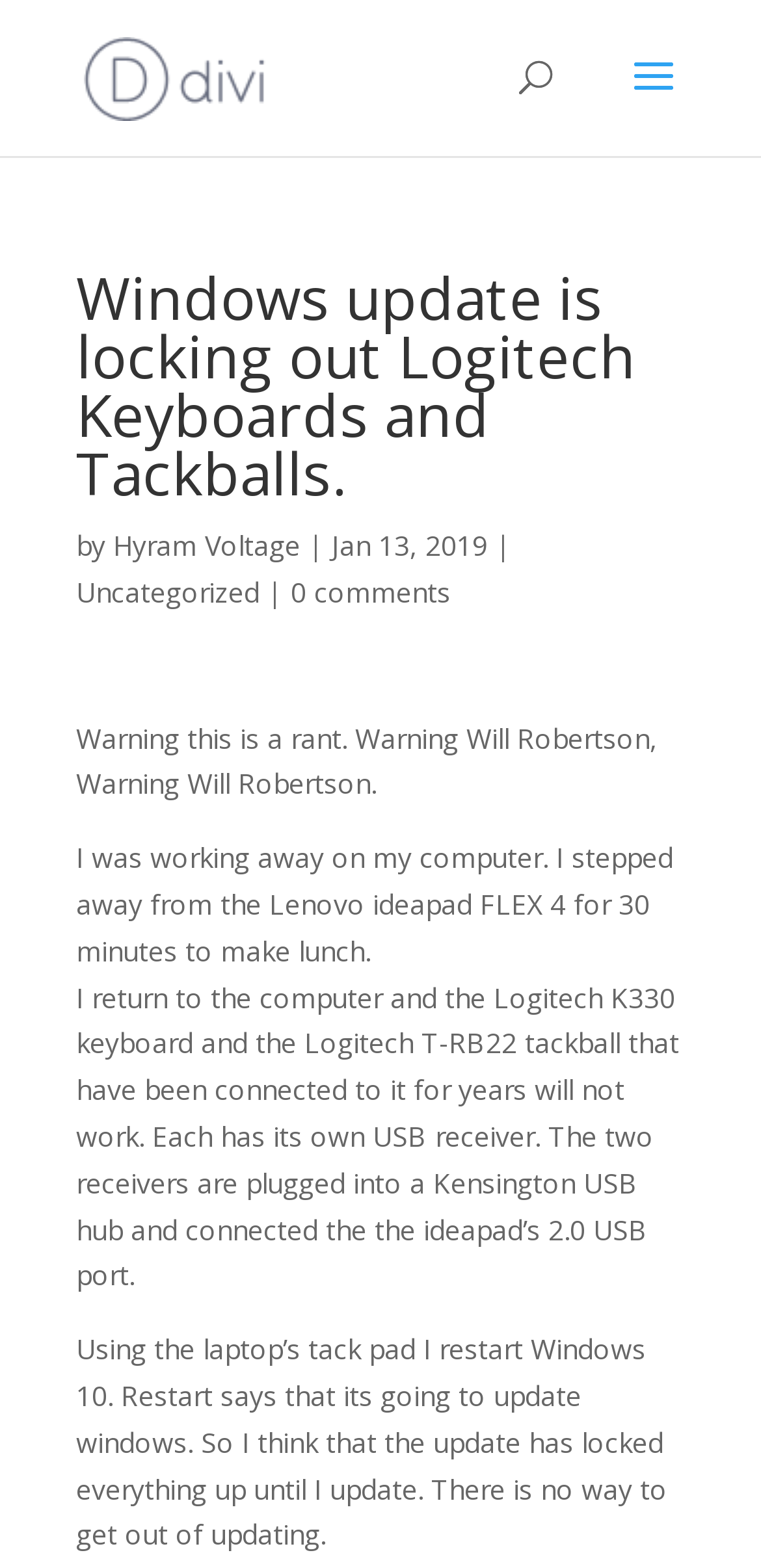Please find and report the primary heading text from the webpage.

Windows update is locking out Logitech Keyboards and Tackballs.